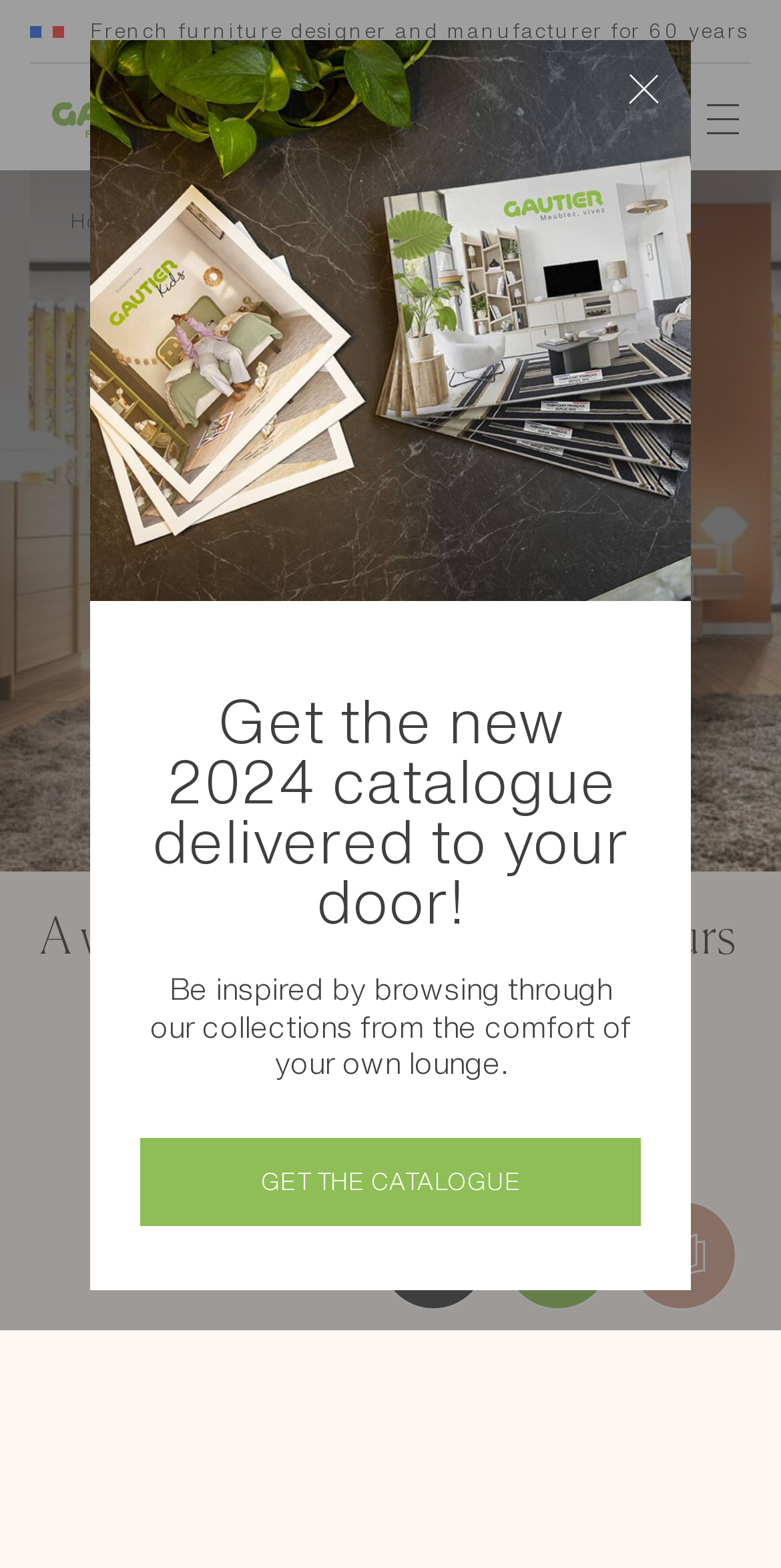Write an exhaustive caption that covers the webpage's main aspects.

This webpage is about a bedroom design inspiration from Gautier Furniture, a French furniture designer and manufacturer. At the top, there is a header section with a link to the Gautier website and a button to open a menu, which contains links to the home page and a page to find inspiration to design a bedroom. 

Below the header, there is a large image showcasing a bedroom with natural colors and contemporary lines, which is the main focus of the page. The image takes up most of the screen, with a heading "A warm bedroom in natural colours" placed on top of it. 

To the right of the image, there is a button to add the design to a wishlist. Below the image, there are three columns of text and links. The left column has a static text "Get the new 2024 catalogue delivered to your door!" and a link to get the catalogue. The middle column has a static text "Be inspired by browsing through our collections from the comfort of your own lounge." The right column has three links, each with a small image, that seem to be related to browsing through collections.

At the very top right corner, there is a button to close a window, and at the bottom right corner, there is a figure with a static text "French furniture designer and manufacturer for 60 years".